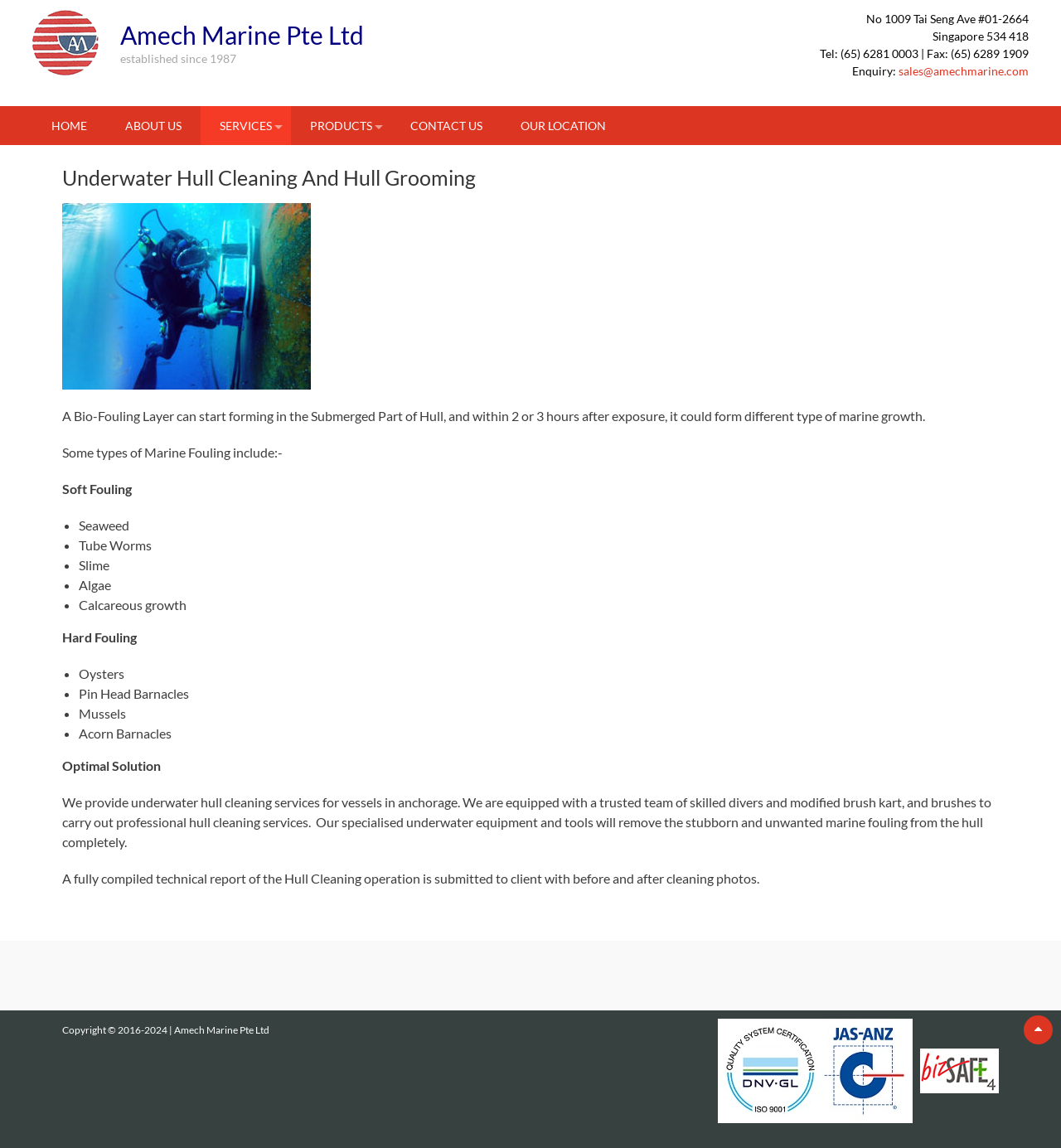What is the company name?
Look at the screenshot and respond with one word or a short phrase.

Amech Marine Pte Ltd